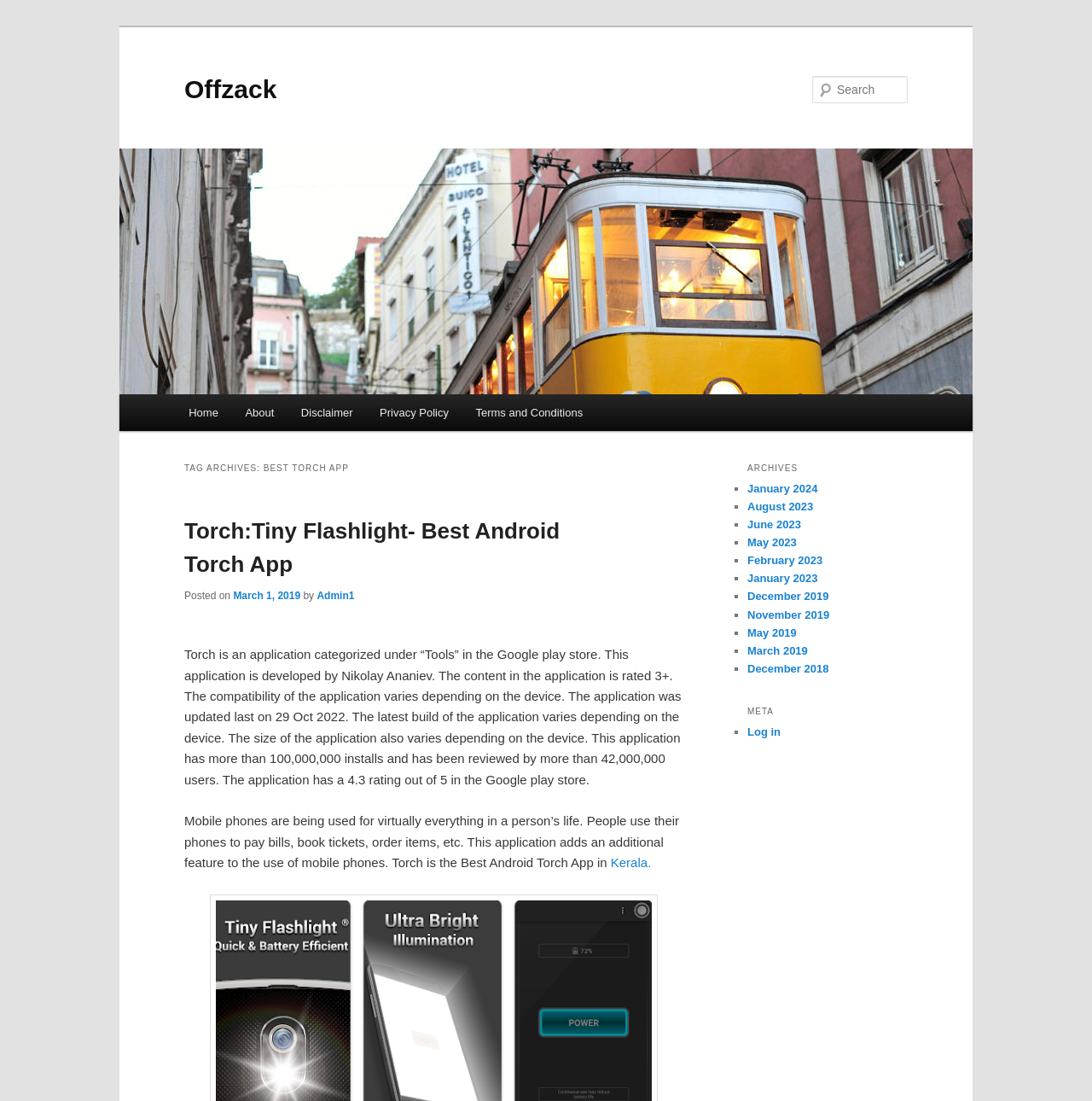From the image, can you give a detailed response to the question below:
What is the rating of the application in the Google play store?

The question is asking about the rating of the application in the Google play store. According to the webpage, the application has a 4.3 rating out of 5 in the Google play store. The answer can be found in the paragraph that starts with 'Torch is an application categorized under “Tools” in the Google play store.'